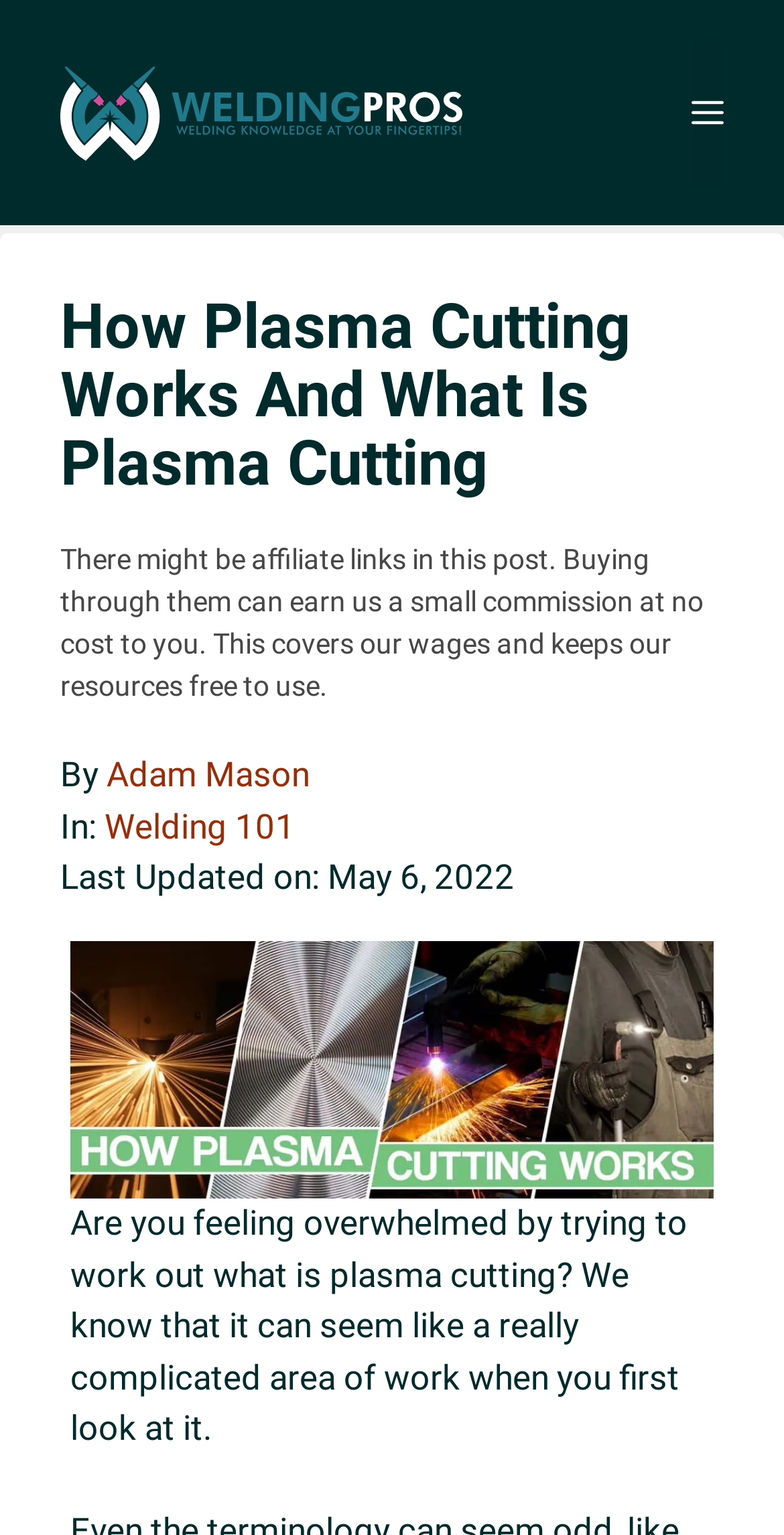Provide the bounding box coordinates for the UI element described in this sentence: "Adam Mason". The coordinates should be four float values between 0 and 1, i.e., [left, top, right, bottom].

[0.136, 0.492, 0.395, 0.518]